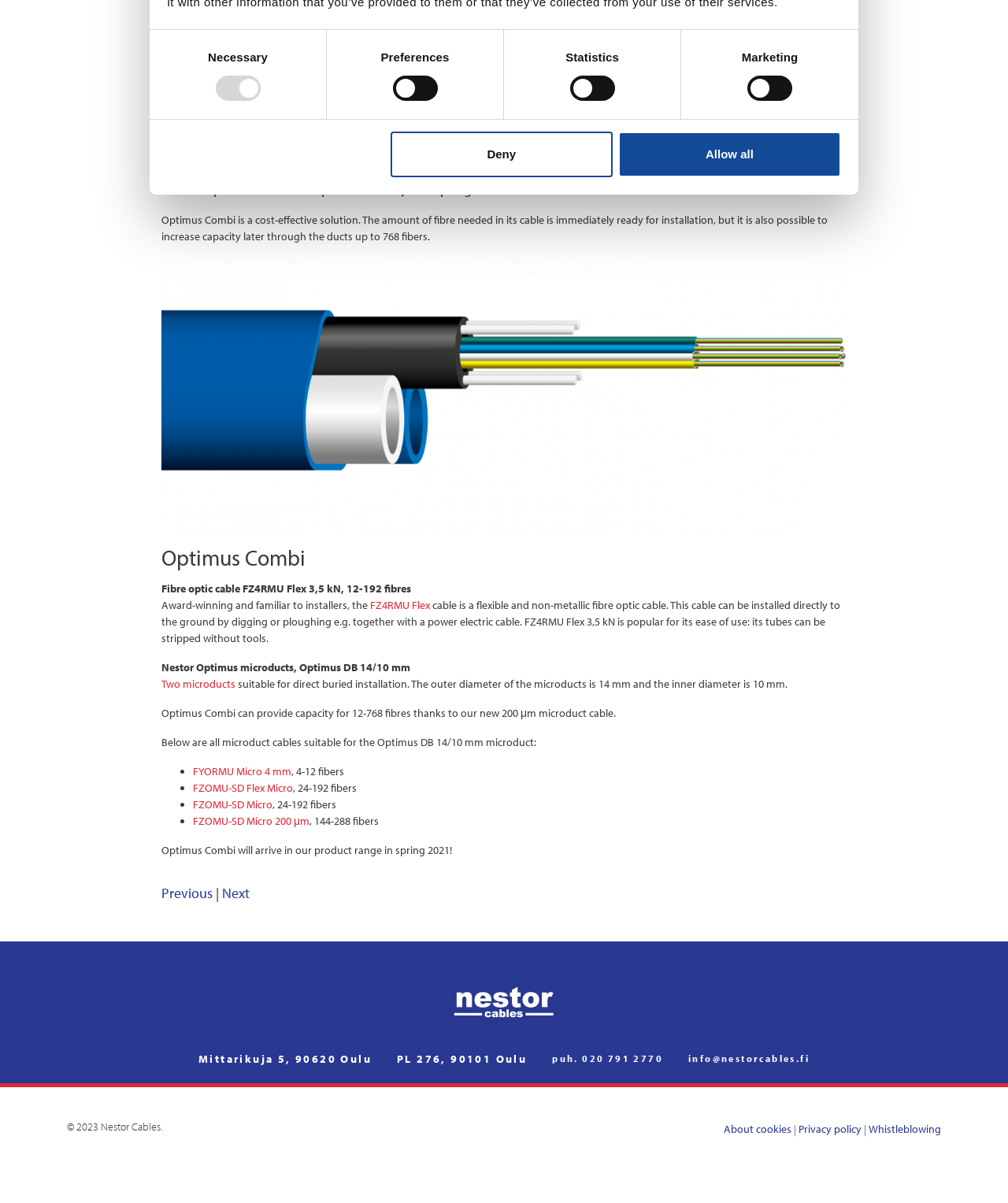Predict the bounding box of the UI element that fits this description: "Blog".

[0.387, 0.014, 0.446, 0.038]